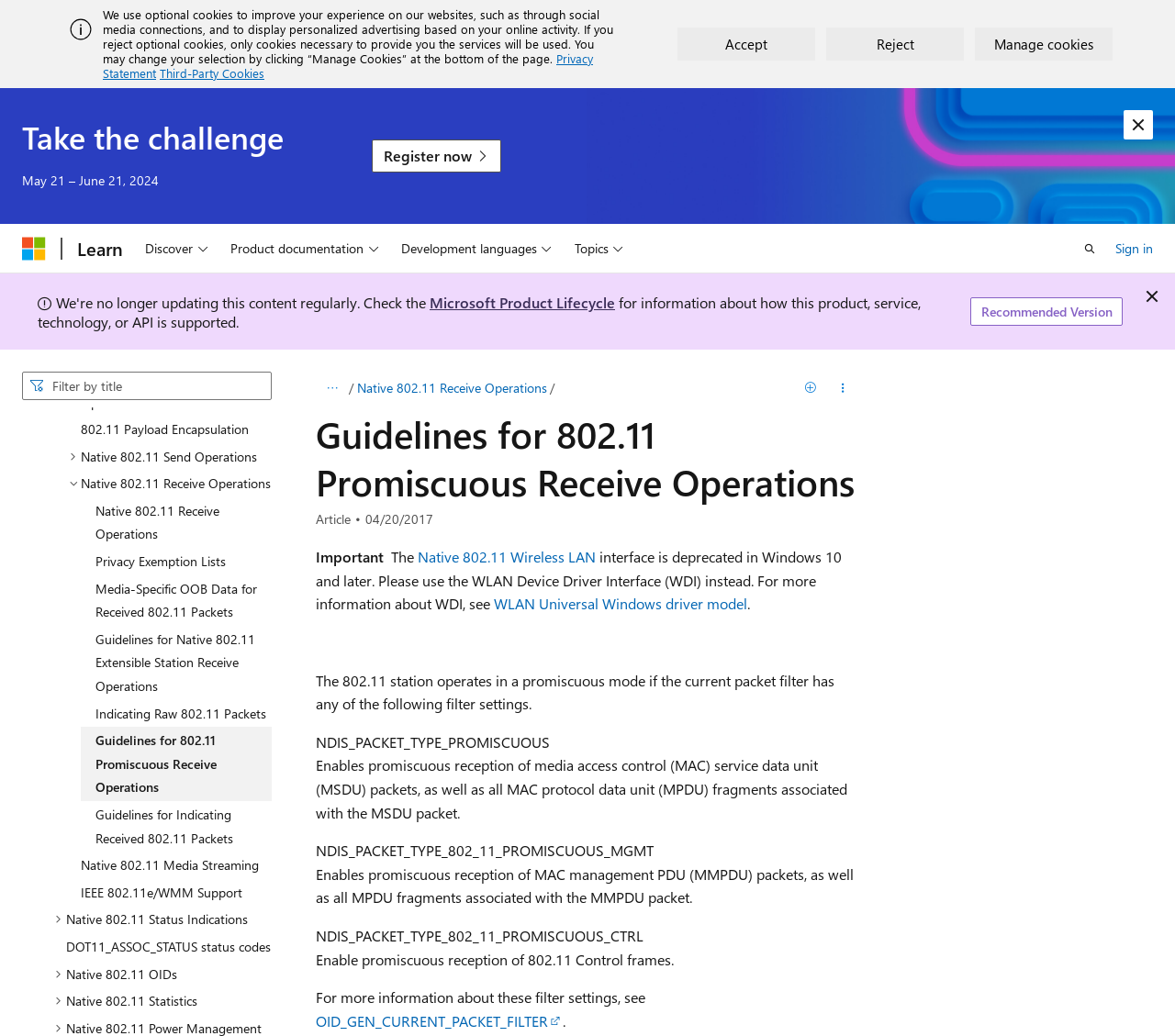Identify the bounding box coordinates of the clickable region necessary to fulfill the following instruction: "Click on WLAN Universal Windows driver model". The bounding box coordinates should be four float numbers between 0 and 1, i.e., [left, top, right, bottom].

[0.42, 0.573, 0.636, 0.592]